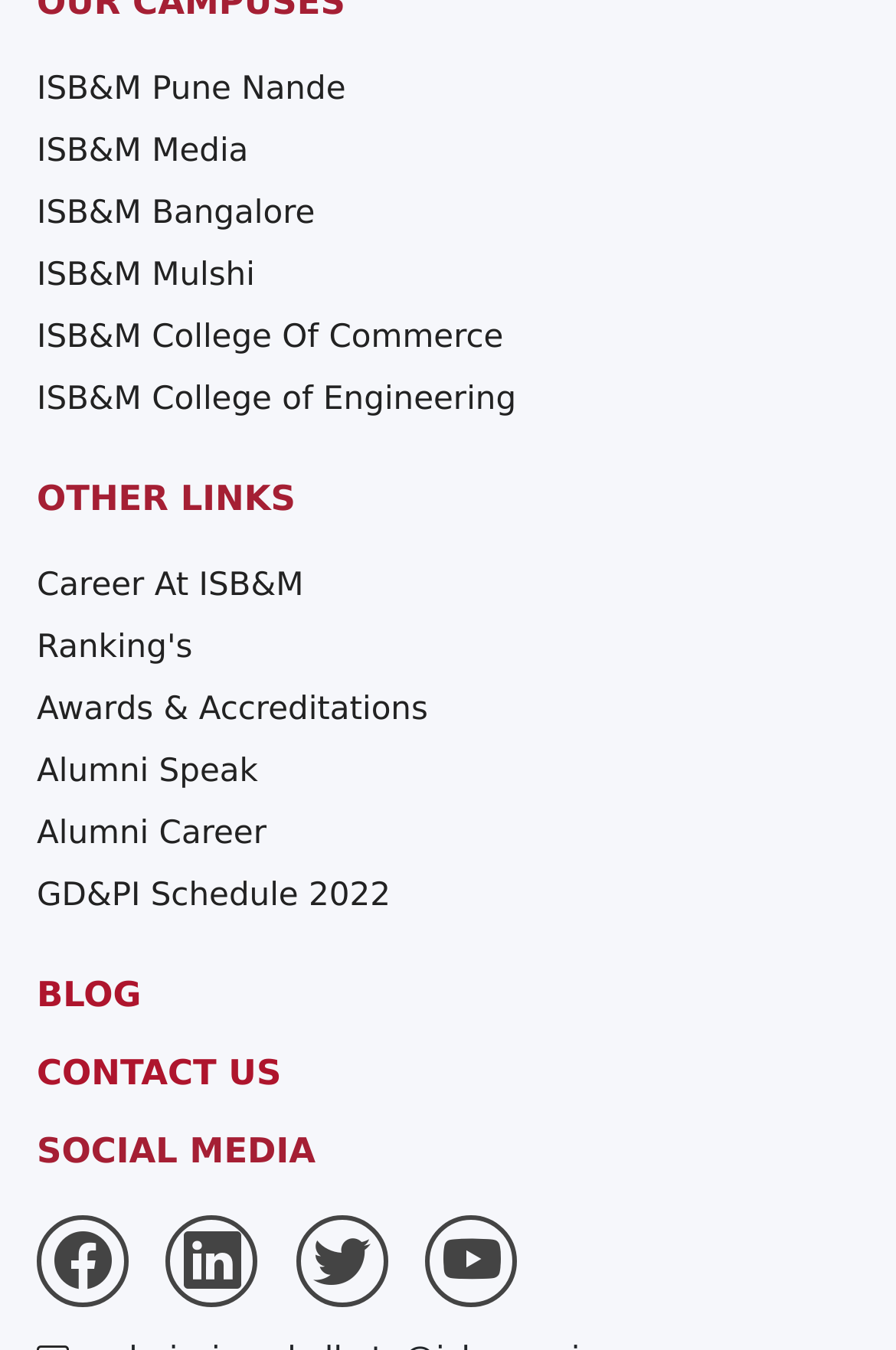From the image, can you give a detailed response to the question below:
How many links are there in the top section?

I counted the number of links in the top section of the webpage, starting from 'ISB&M Pune Nande' to 'ISB&M College of Engineering', and found 9 links.